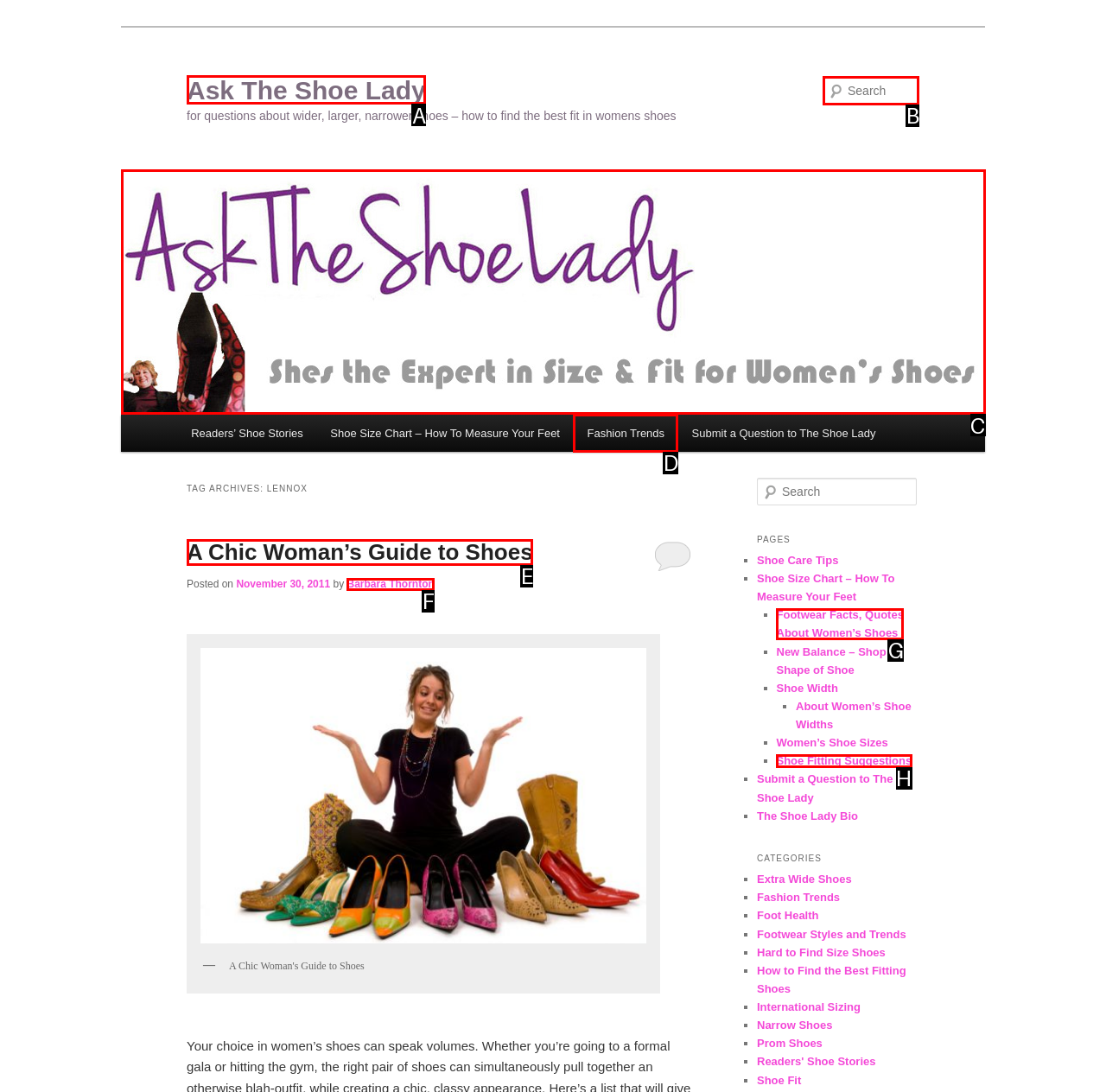Choose the UI element to click on to achieve this task: Search for something. Reply with the letter representing the selected element.

B